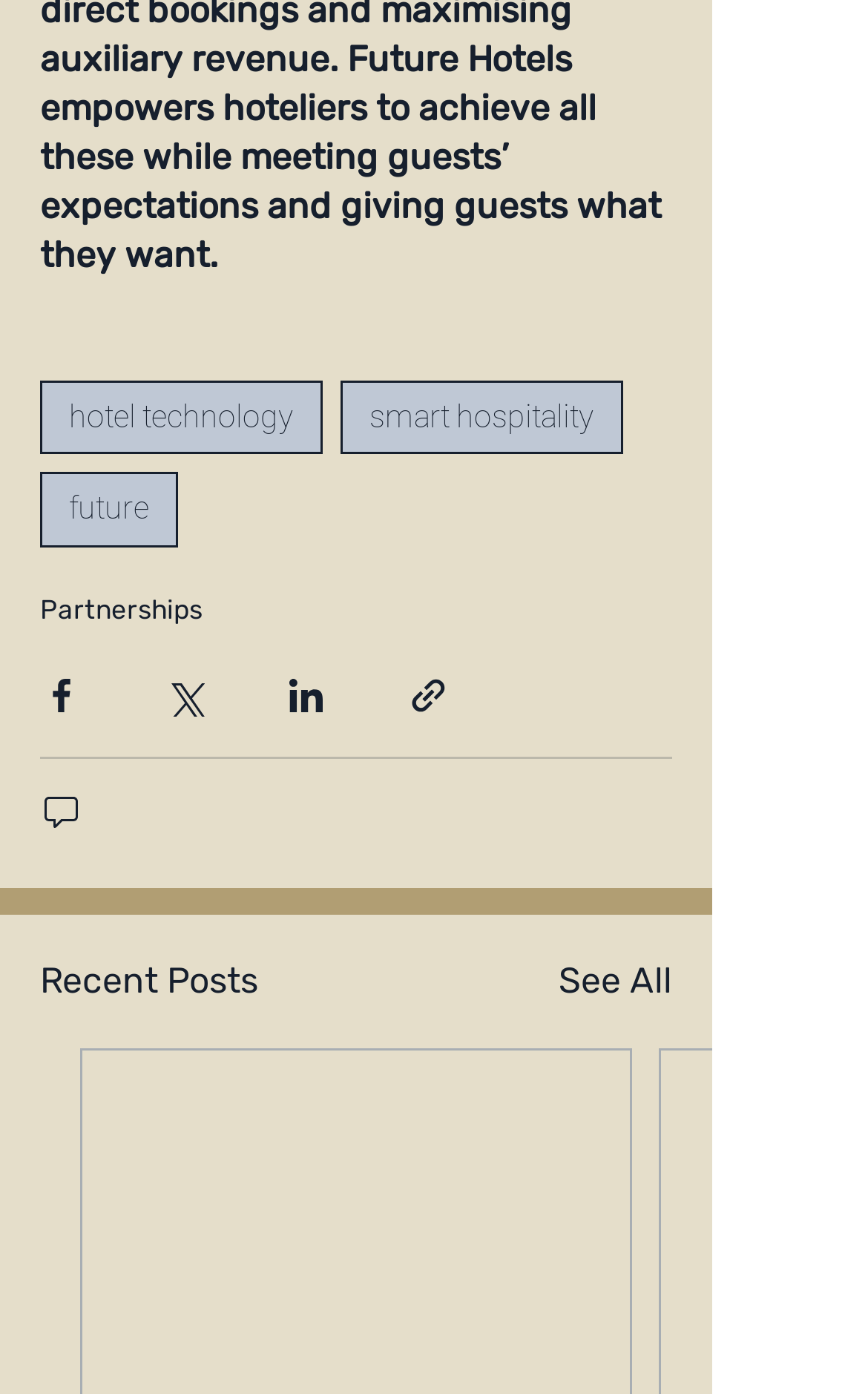What is the current number of comments on the post?
Give a thorough and detailed response to the question.

The text '0 comments' is displayed below the social media sharing options, indicating that there are currently no comments on the post.